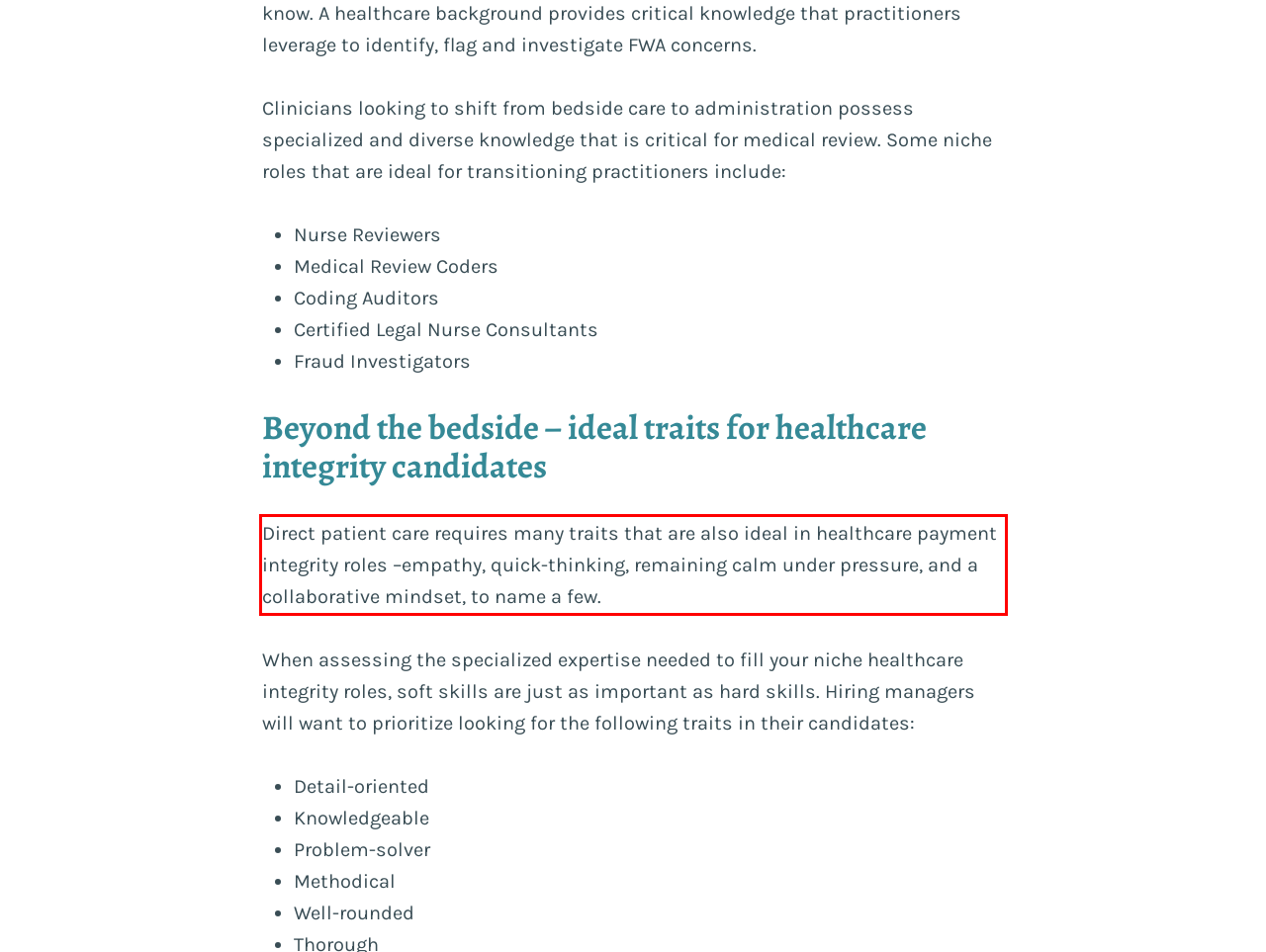You are provided with a screenshot of a webpage featuring a red rectangle bounding box. Extract the text content within this red bounding box using OCR.

Direct patient care requires many traits that are also ideal in healthcare payment integrity roles –empathy, quick-thinking, remaining calm under pressure, and a collaborative mindset, to name a few.